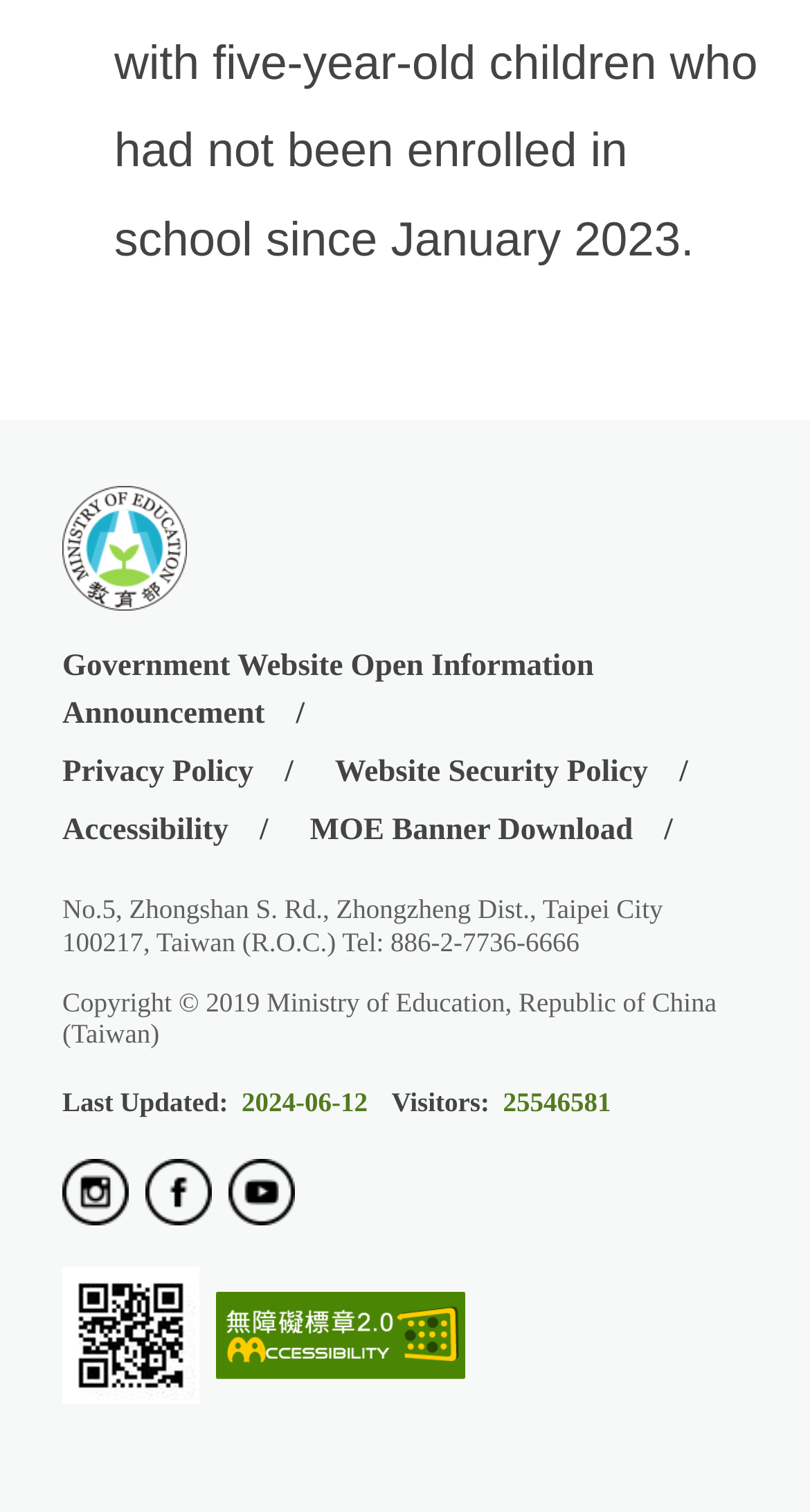Please find the bounding box coordinates of the section that needs to be clicked to achieve this instruction: "Visit Government Website Open Information Announcement".

[0.077, 0.425, 0.91, 0.489]